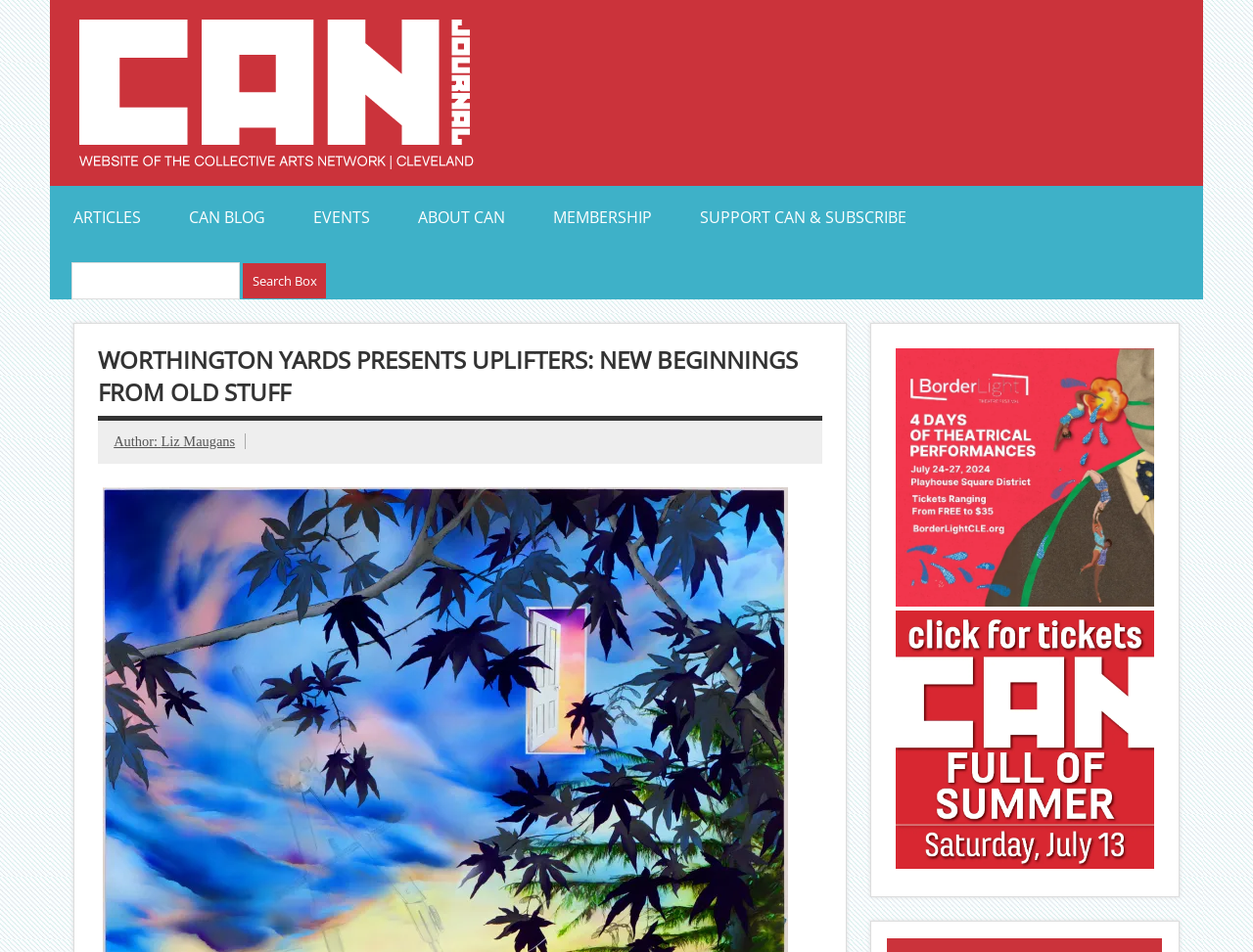Analyze the image and answer the question with as much detail as possible: 
What is the name of the organization or network?

The name of the organization or network can be found in the image 'Collective Arts Network – CAN Journal', which suggests that Collective Arts Network is the name of the organization or network.